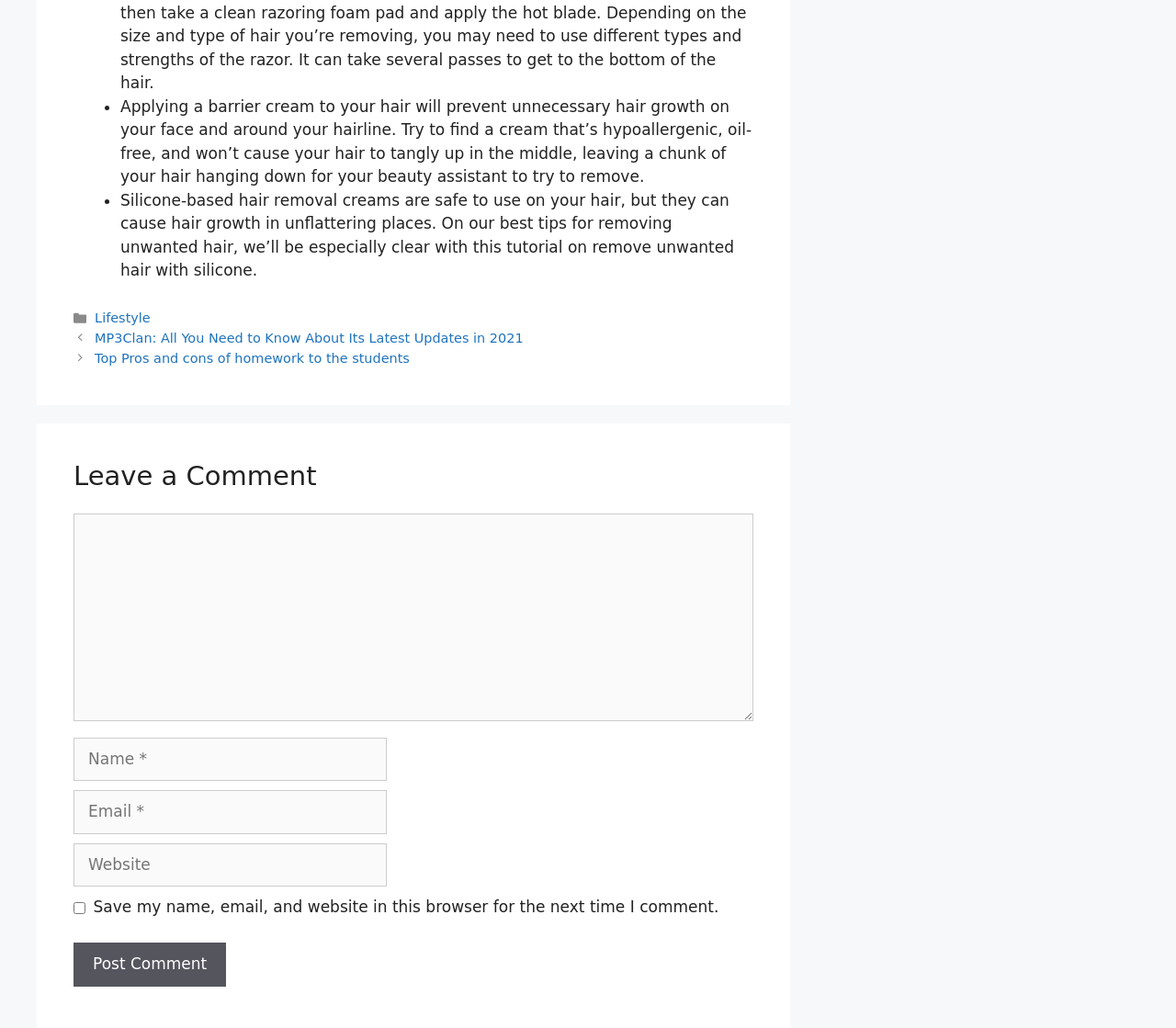Pinpoint the bounding box coordinates of the element that must be clicked to accomplish the following instruction: "Click the 'Post Comment' button". The coordinates should be in the format of four float numbers between 0 and 1, i.e., [left, top, right, bottom].

[0.062, 0.917, 0.192, 0.96]